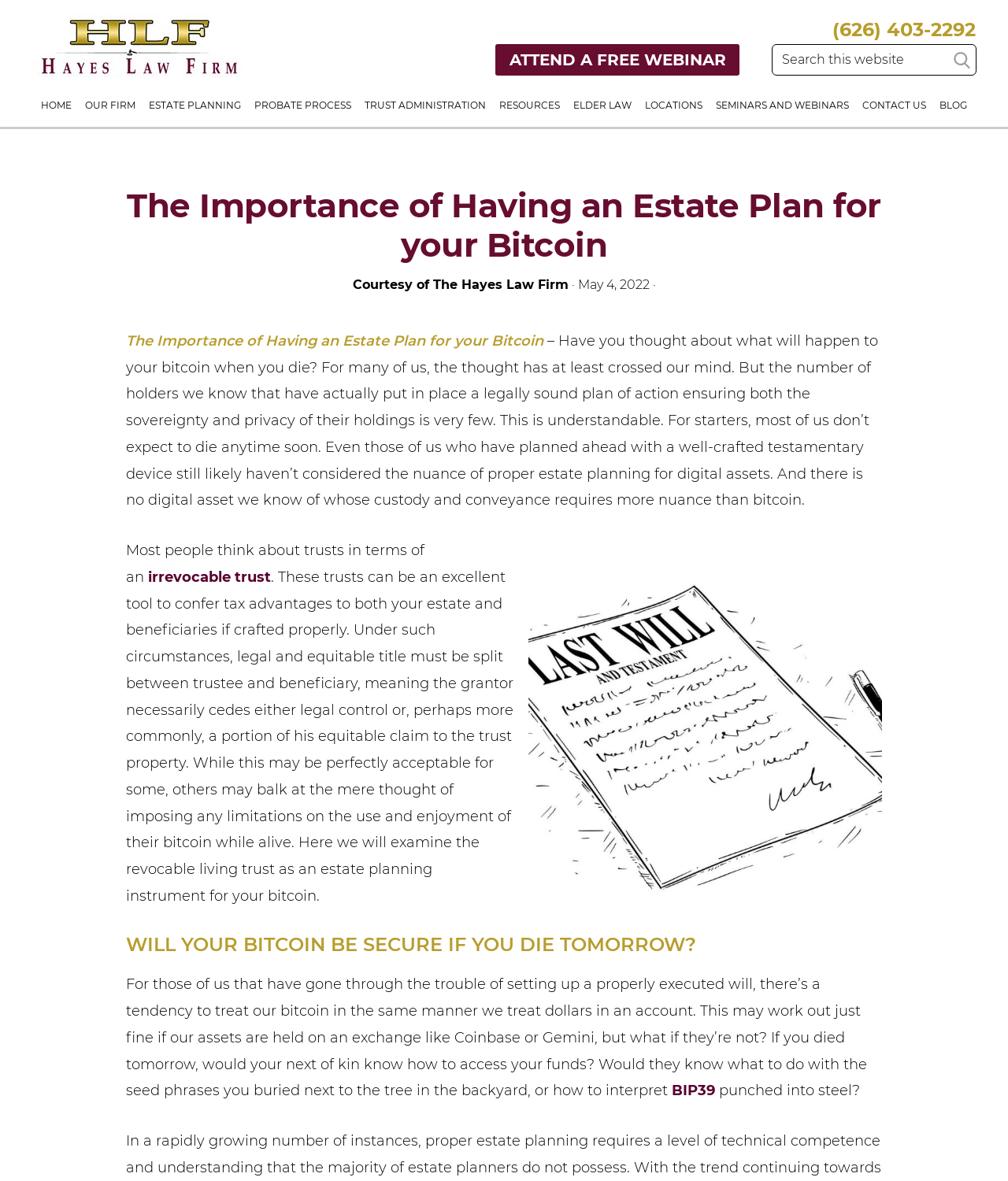Please identify the coordinates of the bounding box for the clickable region that will accomplish this instruction: "Attend a free webinar".

[0.491, 0.037, 0.734, 0.064]